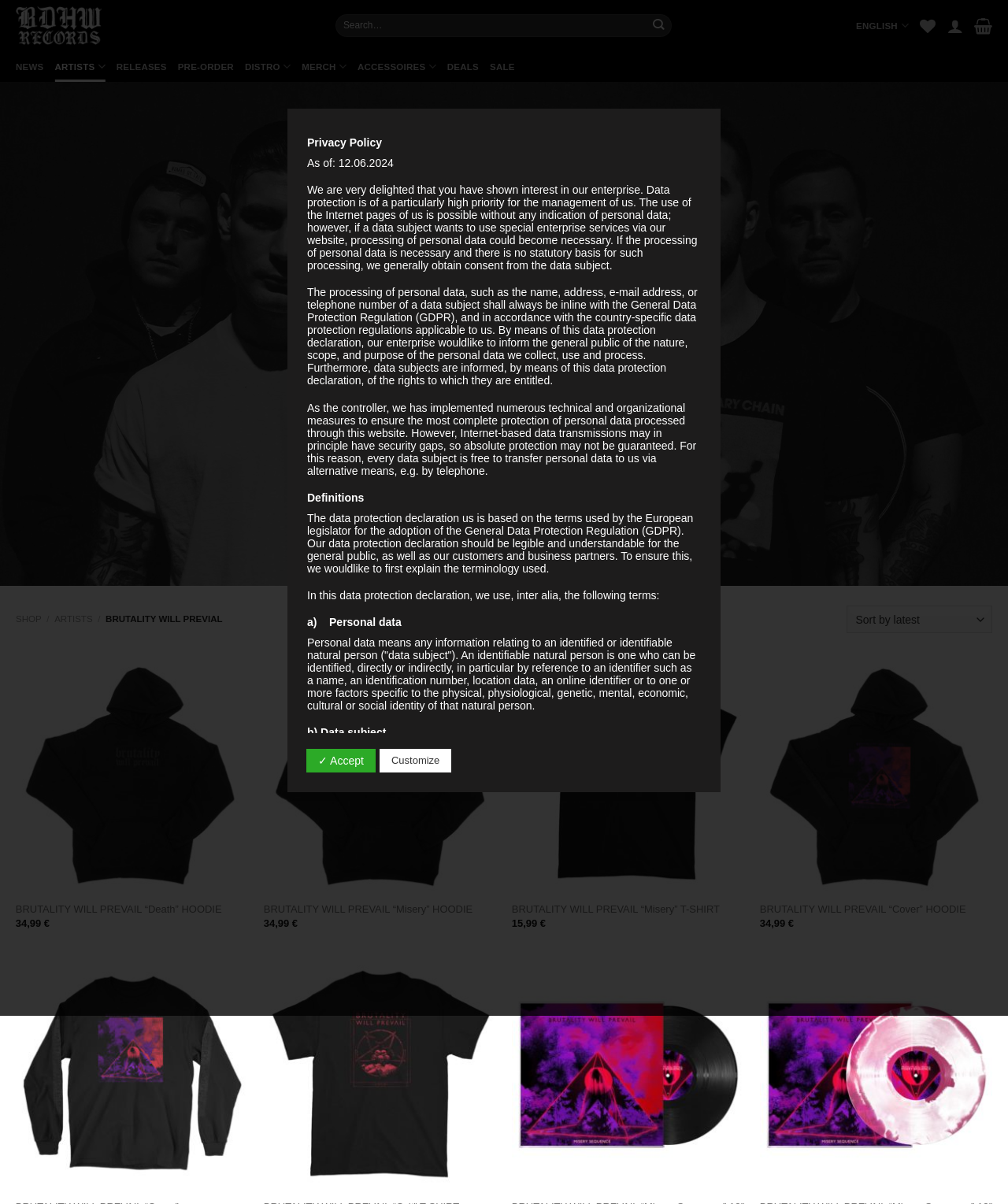Using the given description, provide the bounding box coordinates formatted as (top-left x, top-left y, bottom-right x, bottom-right y), with all values being floating point numbers between 0 and 1. Description: aria-label="Submit" value="Search"

[0.641, 0.011, 0.665, 0.031]